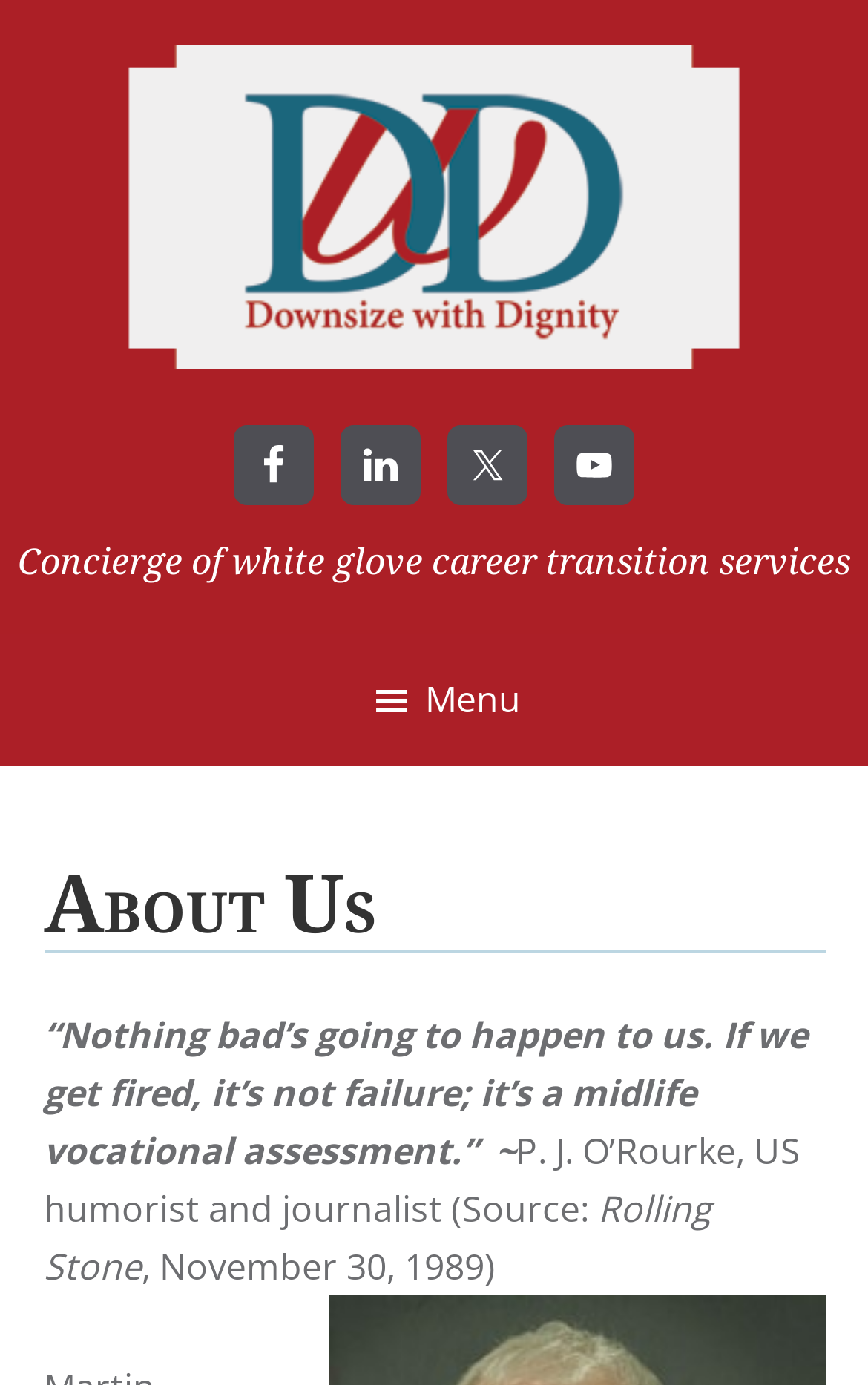Provide the bounding box coordinates in the format (top-left x, top-left y, bottom-right x, bottom-right y). All values are floating point numbers between 0 and 1. Determine the bounding box coordinate of the UI element described as: title="Downsize With Dignity"

[0.115, 0.027, 0.885, 0.096]